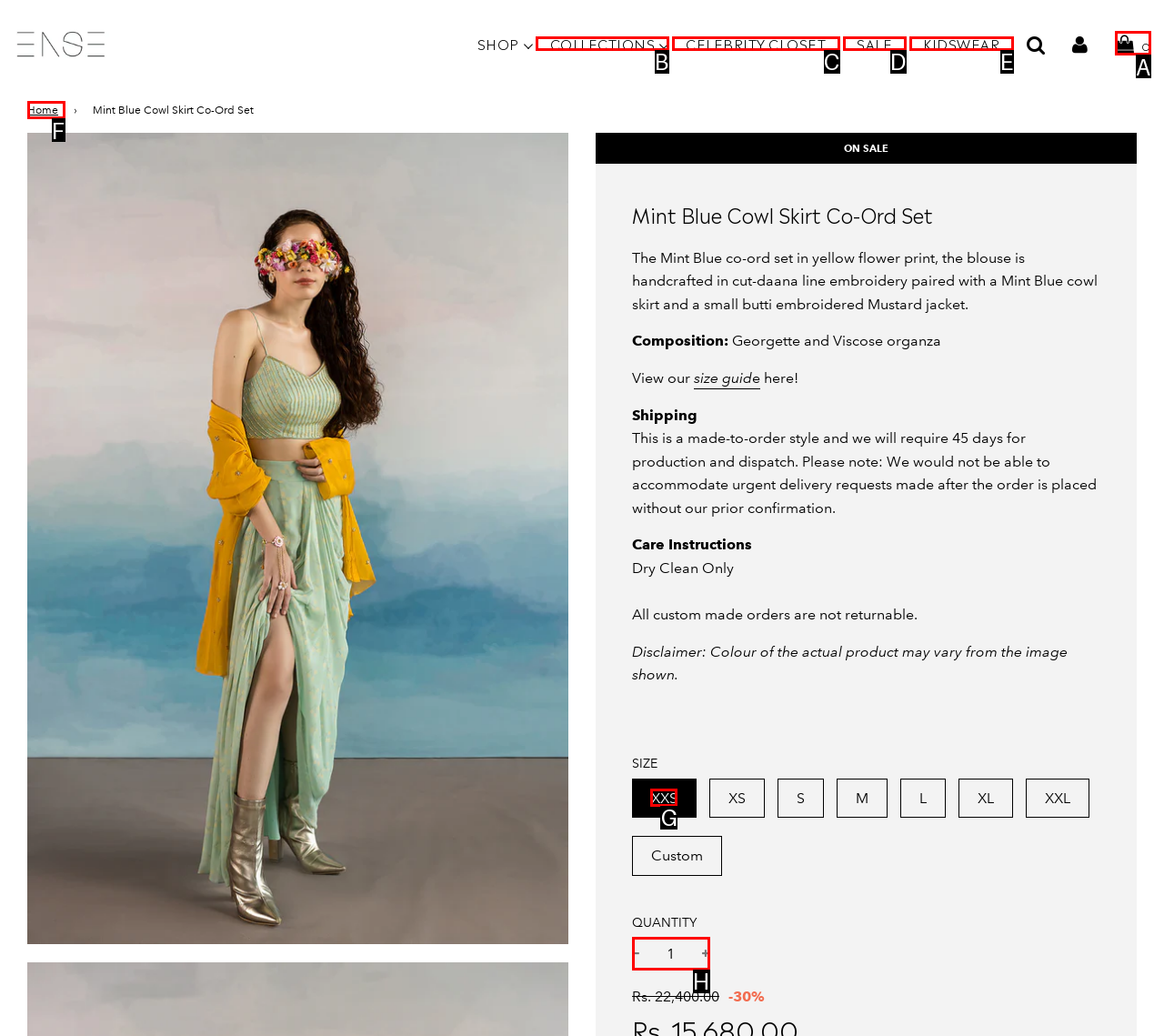Point out the letter of the HTML element you should click on to execute the task: View Personal Training
Reply with the letter from the given options.

None